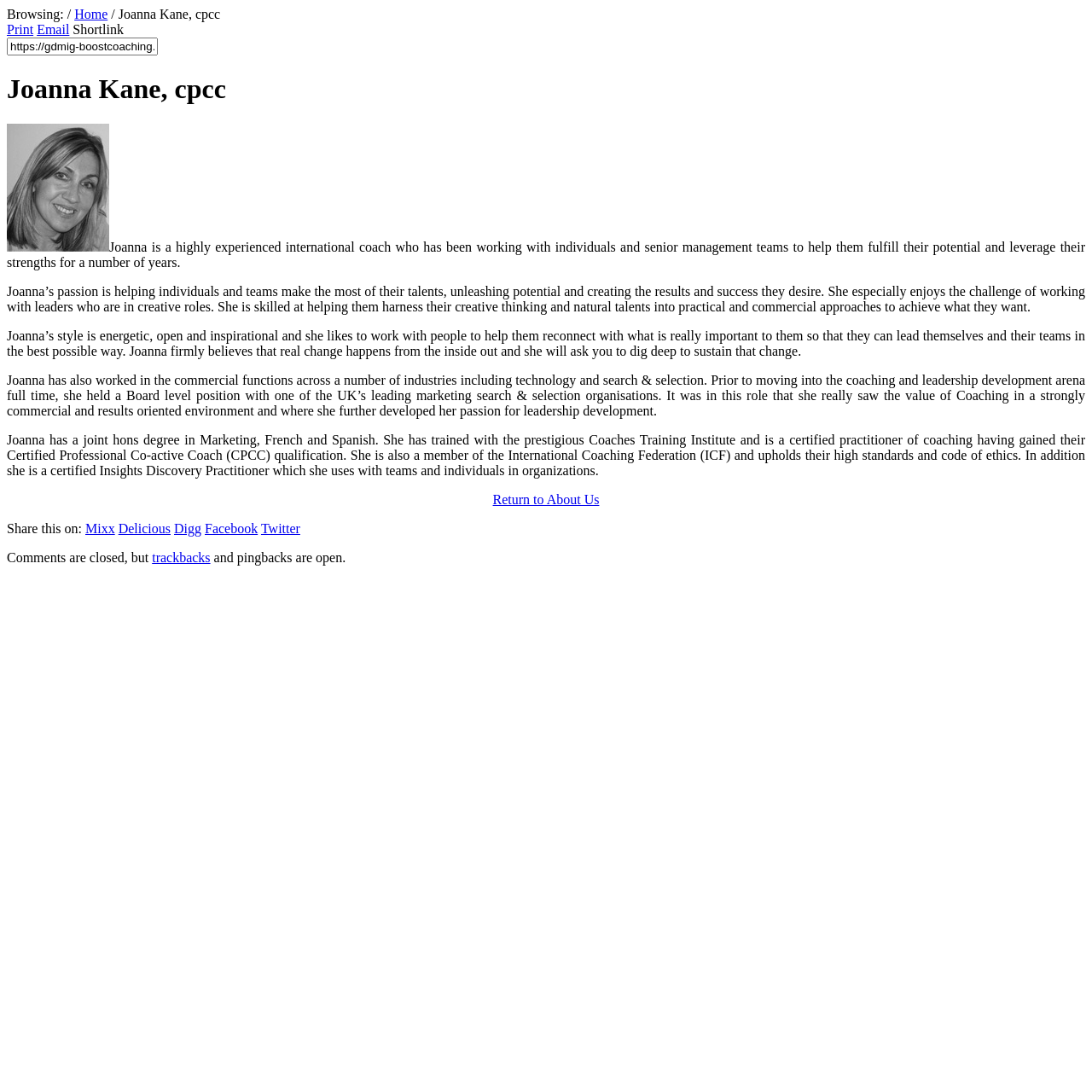Given the description of a UI element: "Return to About Us", identify the bounding box coordinates of the matching element in the webpage screenshot.

[0.451, 0.451, 0.549, 0.464]